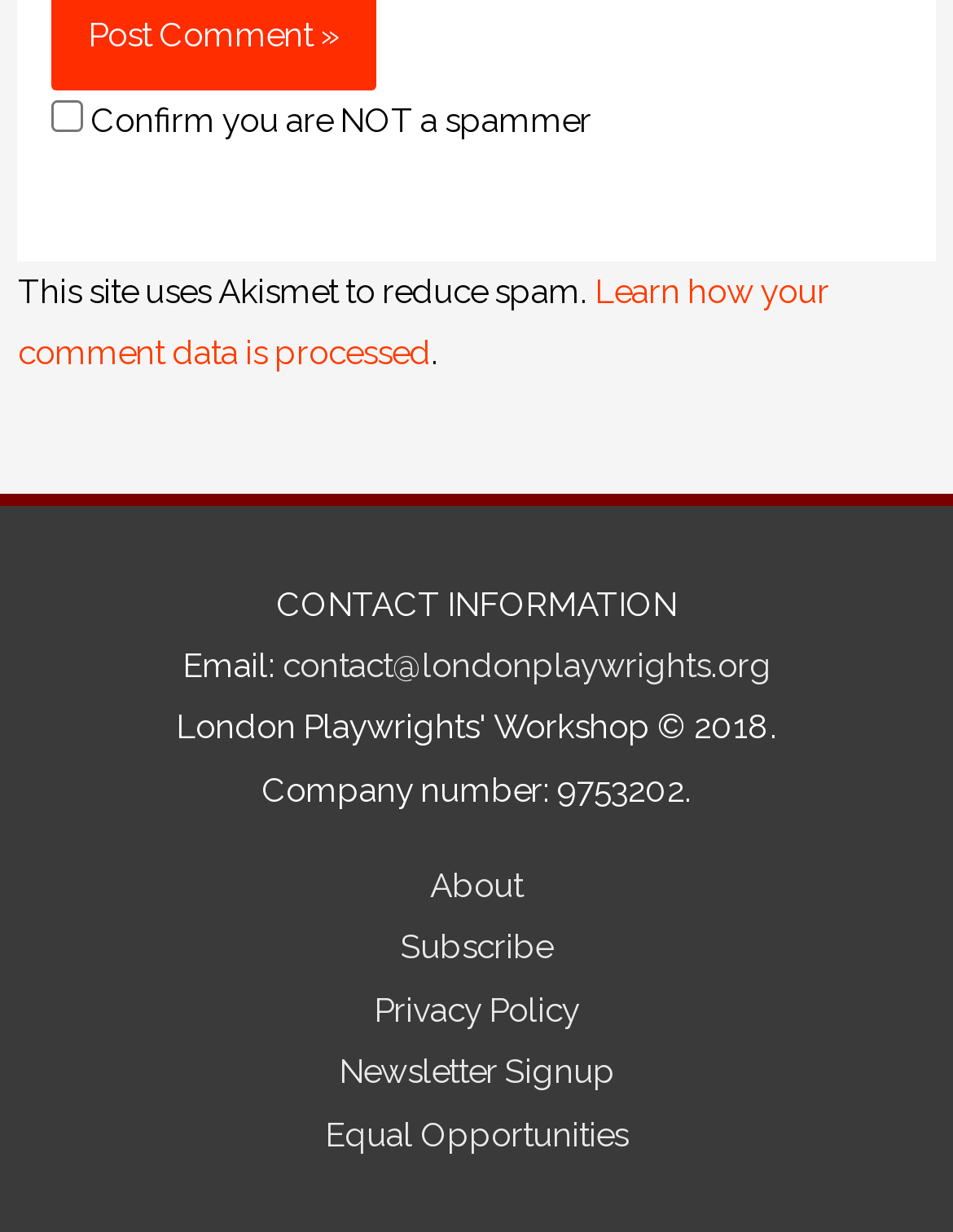Locate the bounding box coordinates of the clickable part needed for the task: "Click the link with text '949'".

None